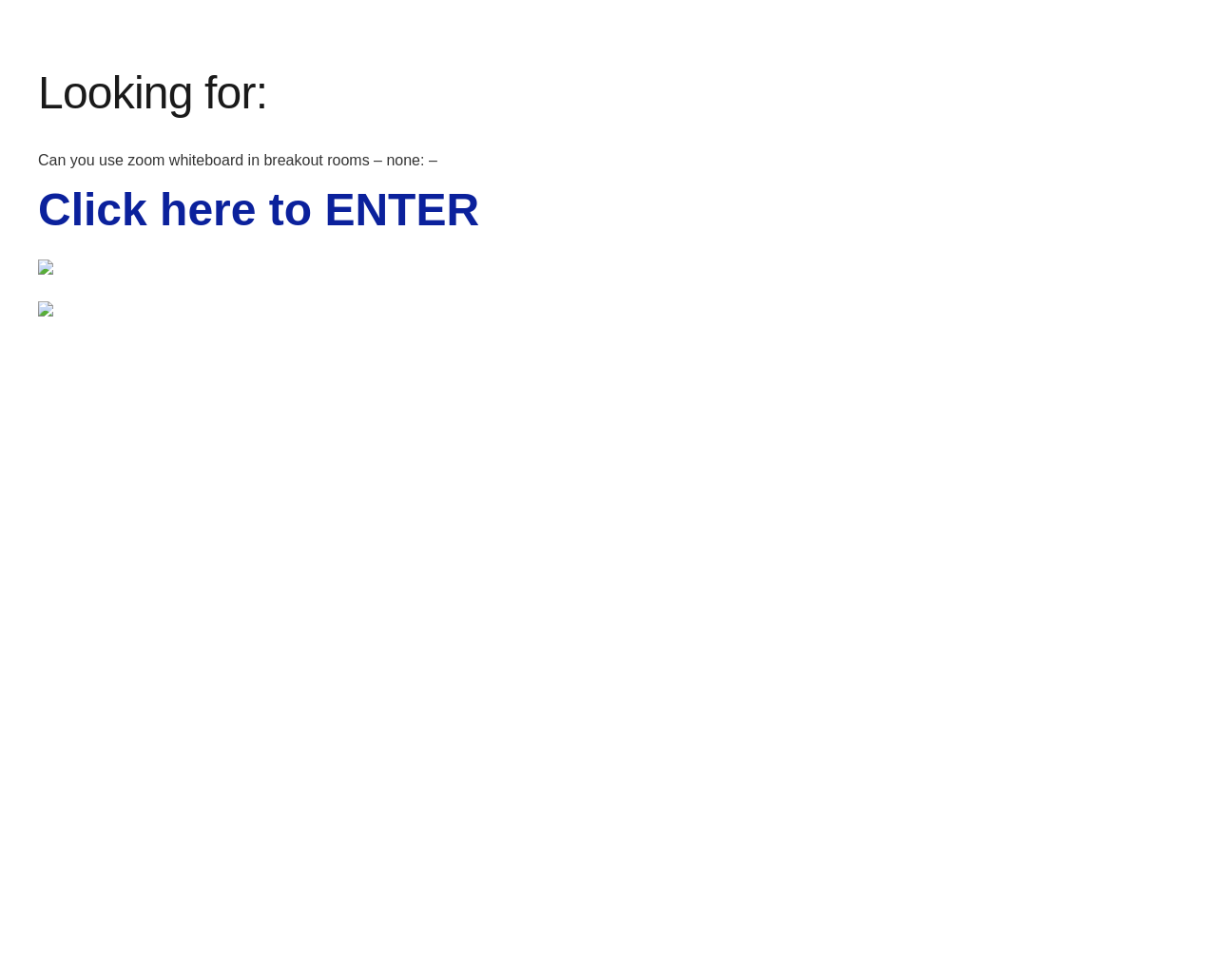Provide your answer in one word or a succinct phrase for the question: 
What is the function of the images on the webpage?

Decoration or icons